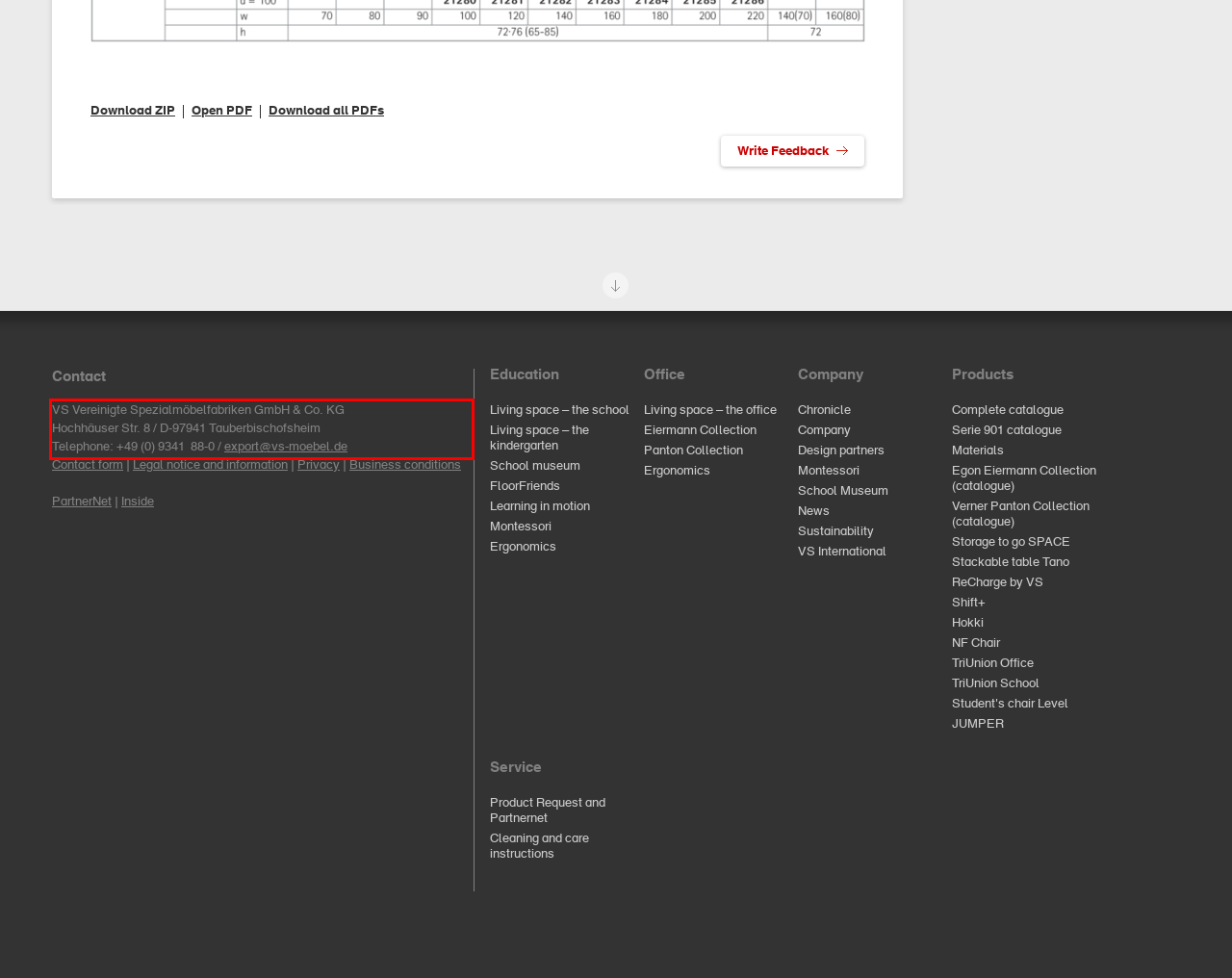Using the provided screenshot, read and generate the text content within the red-bordered area.

VS Vereinigte Spezialmöbelfabriken GmbH & Co. KG Hochhäuser Str. 8 / D-97941 Tauberbischofsheim Telephone: +49 (0) 9341 88-0 / export@vs-moebel.de